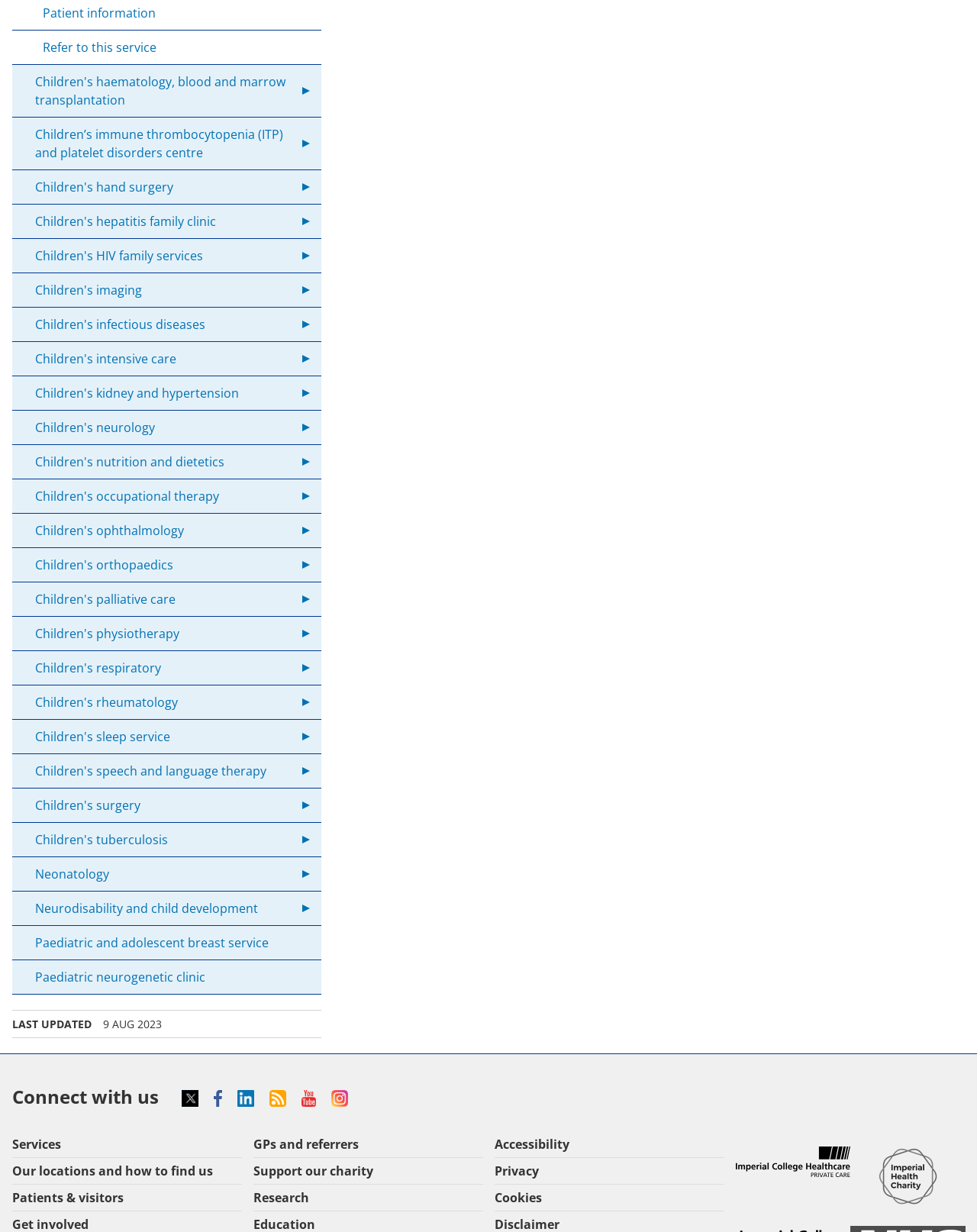Locate the bounding box coordinates of the clickable region to complete the following instruction: "Click on Children's haematology, blood and marrow transplantation."

[0.012, 0.053, 0.329, 0.095]